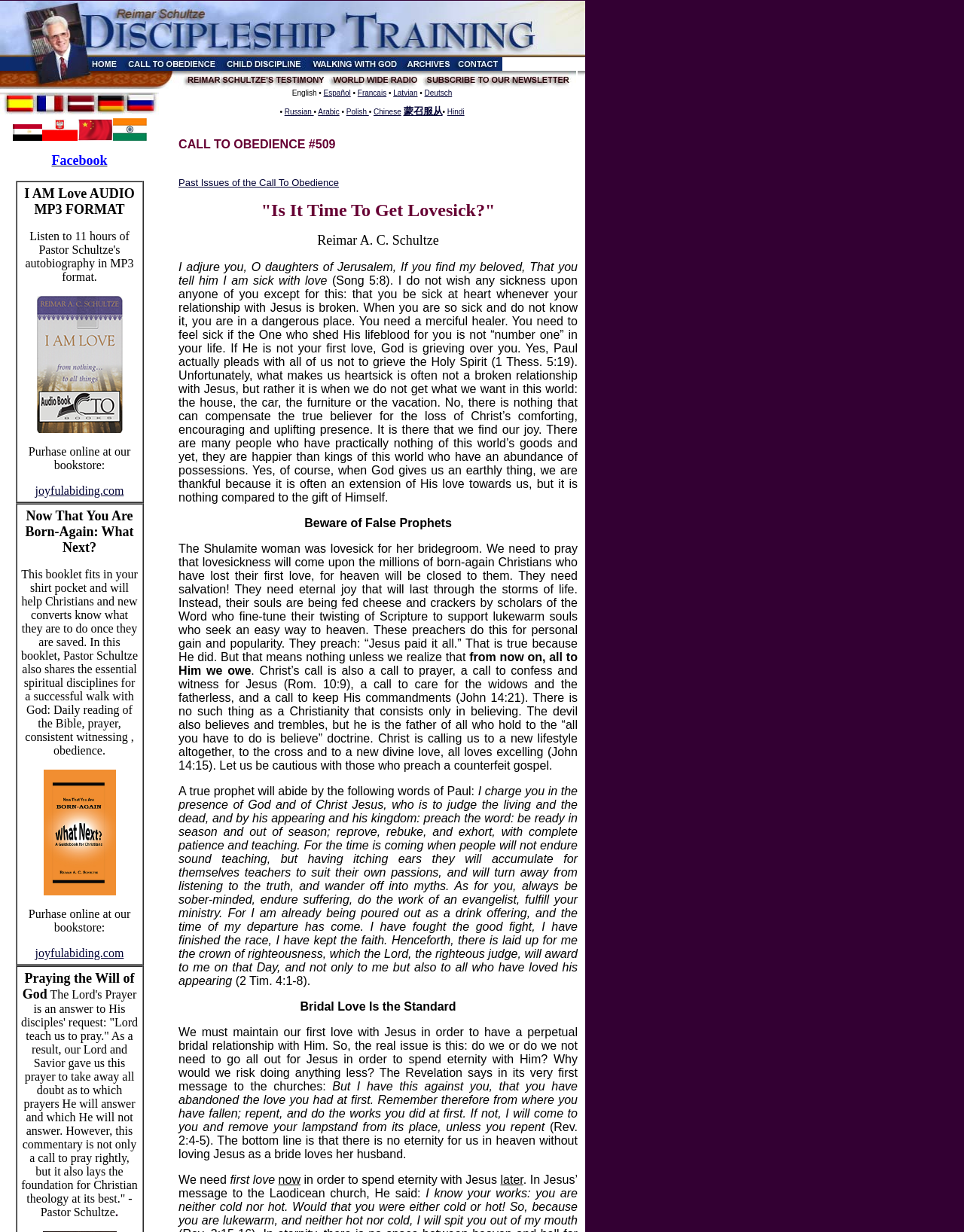Using the image as a reference, answer the following question in as much detail as possible:
What is the purpose of the webpage?

Based on the webpage's content and structure, I inferred that the purpose of the webpage is to provide a 'Call to Obedience' letter, possibly a religious or spiritual text, in multiple languages.